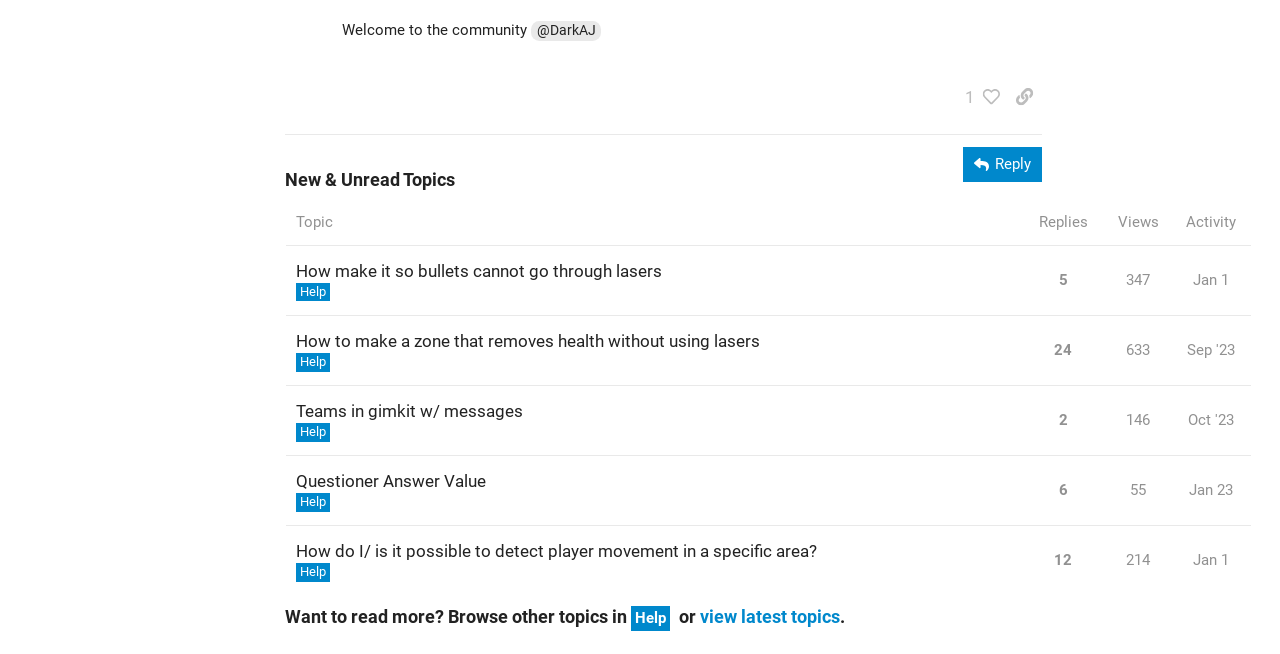Provide the bounding box coordinates for the UI element described in this sentence: "view latest topics". The coordinates should be four float values between 0 and 1, i.e., [left, top, right, bottom].

[0.547, 0.928, 0.656, 0.959]